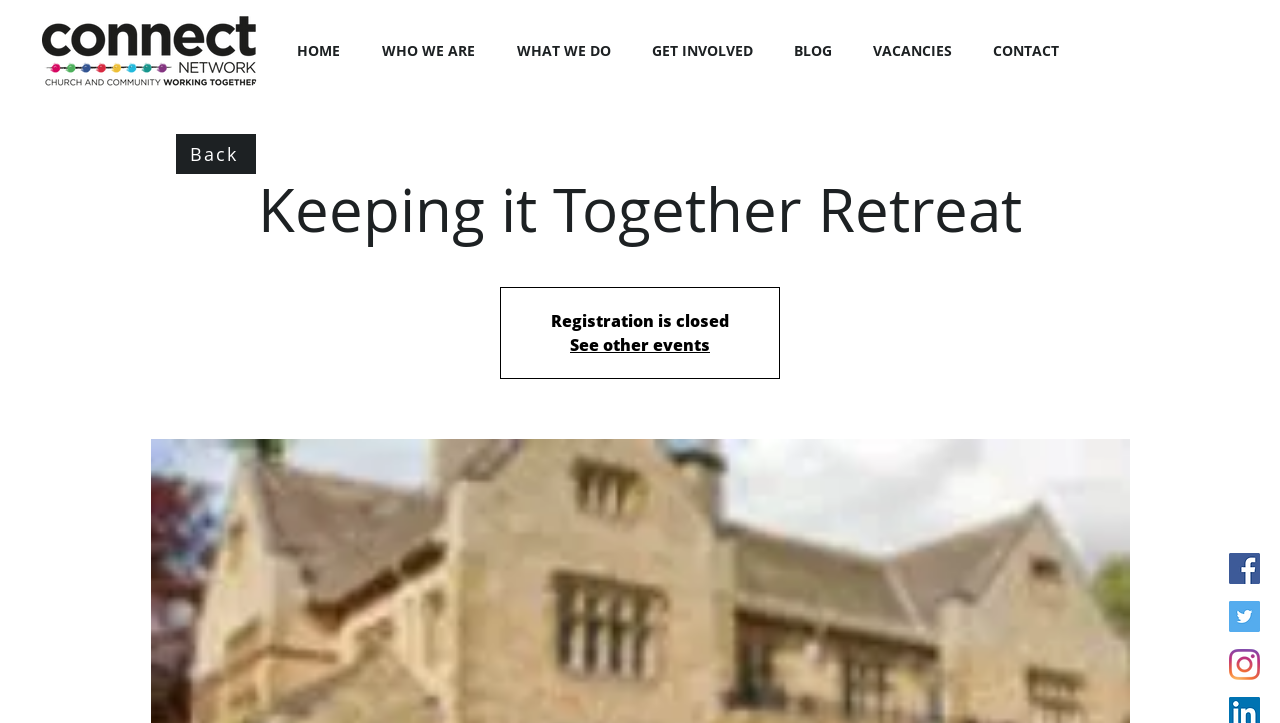Find the bounding box coordinates of the element to click in order to complete the given instruction: "get involved."

[0.498, 0.043, 0.609, 0.098]